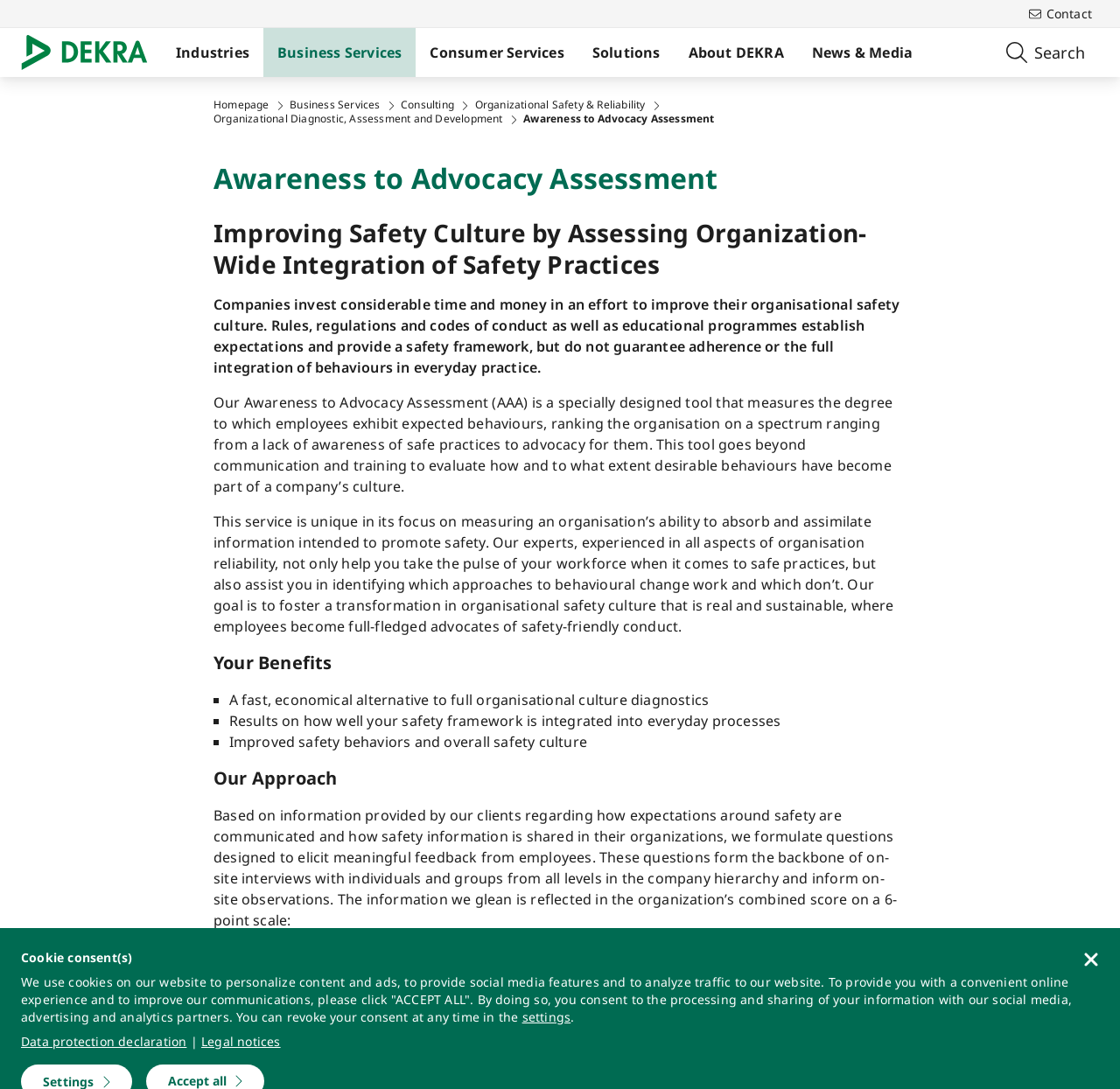Please identify the coordinates of the bounding box that should be clicked to fulfill this instruction: "Click the 'Search' button".

[0.886, 0.026, 0.981, 0.071]